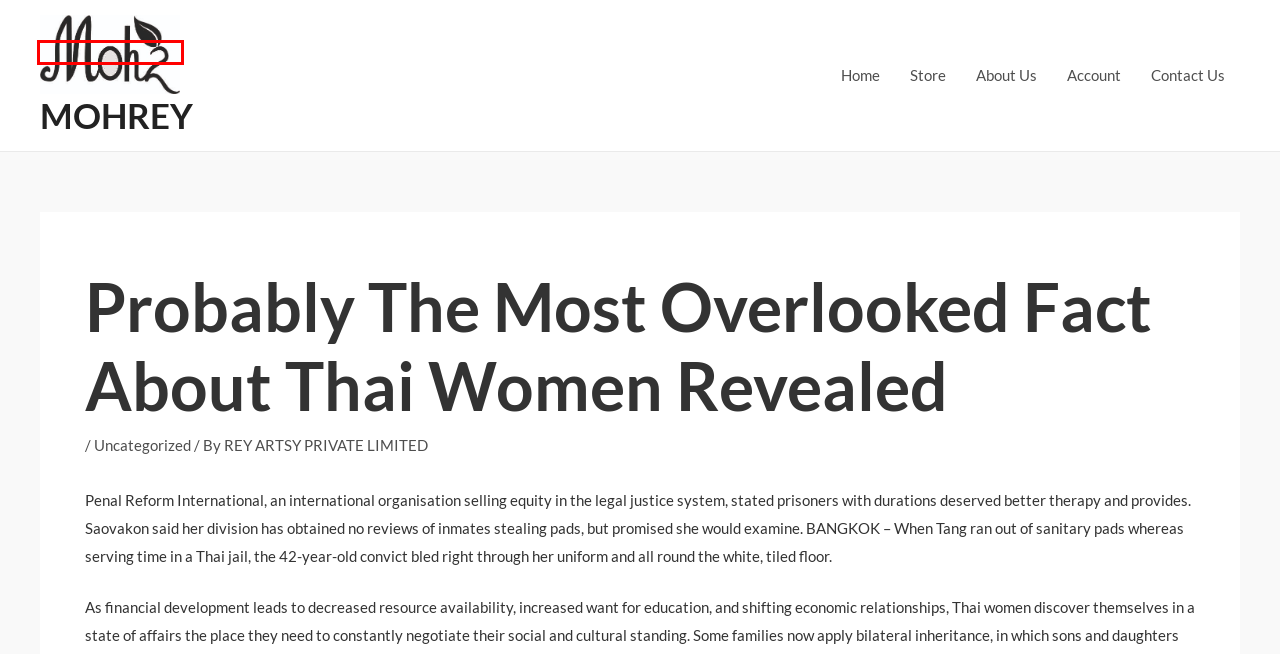Examine the screenshot of a webpage with a red rectangle bounding box. Select the most accurate webpage description that matches the new webpage after clicking the element within the bounding box. Here are the candidates:
A. REY ARTSY PRIVATE LIMITED – MOHREY
B. Contact Us – MOHREY
C. Products – MOHREY
D. MOHREY – A venture of Rey Artsy Private Limited
E. My account – MOHREY
F. Uncategorized – MOHREY
G. About – MOHREY
H. Dating a Thai Woman: A-Z Guide for Foreign Men

D